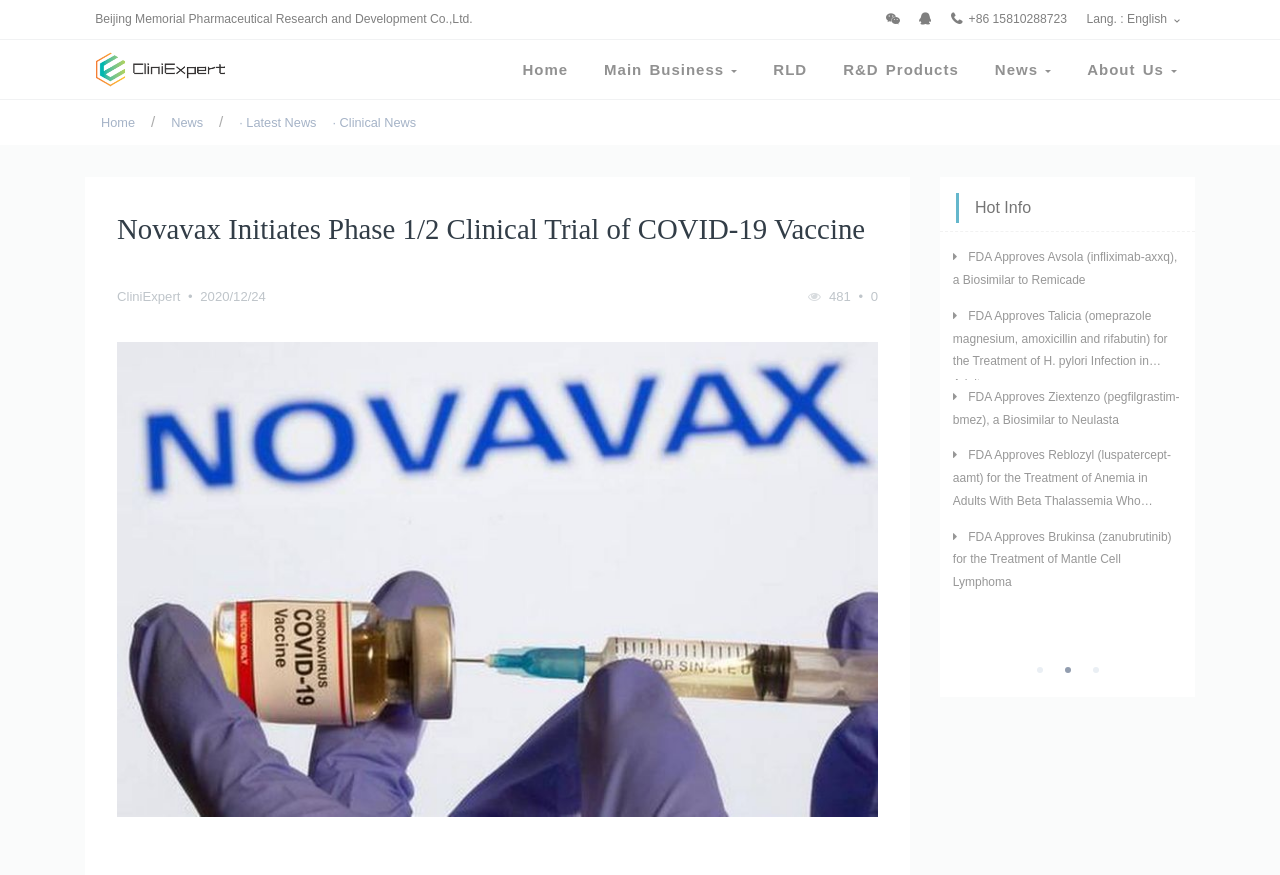Find the bounding box coordinates for the UI element that matches this description: "· Latest News".

[0.174, 0.114, 0.247, 0.165]